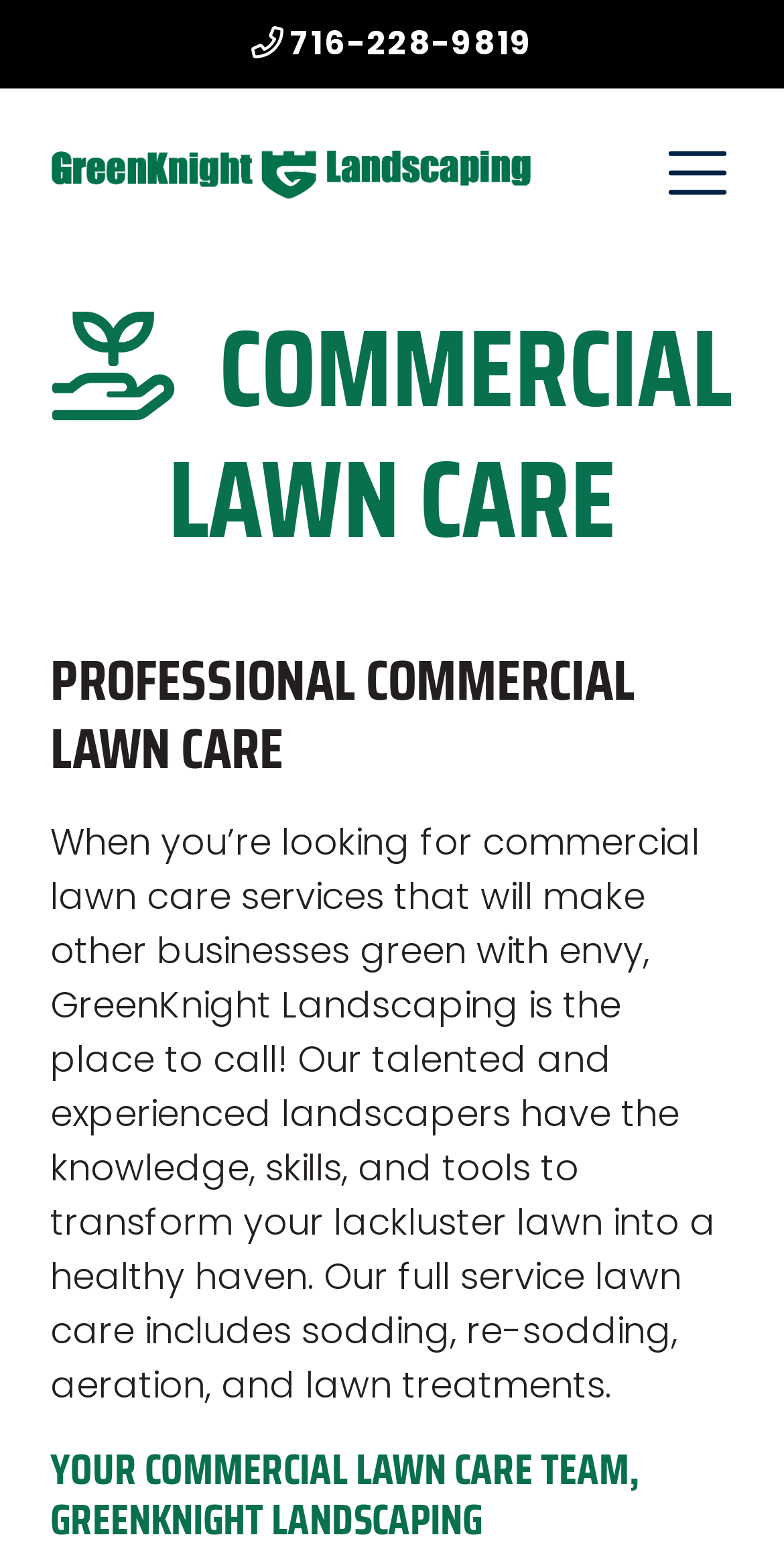Please reply to the following question using a single word or phrase: 
What is the goal of GreenKnight Landscaping's commercial lawn care services?

To make other businesses green with envy